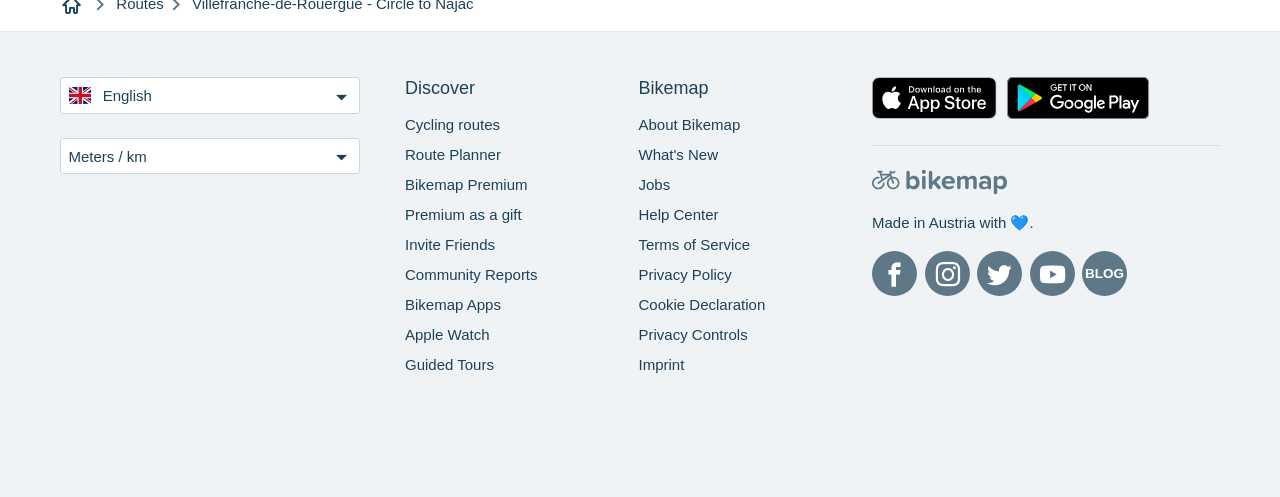What is the name of the app?
Please answer the question with a detailed and comprehensive explanation.

The question can be answered by looking at the link with the text 'Bikemap' which is located at the top of the page. This suggests that the name of the app is Bikemap.